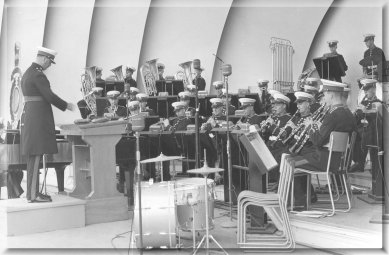Answer this question using a single word or a brief phrase:
What is positioned in the foreground of the stage?

A grand piano